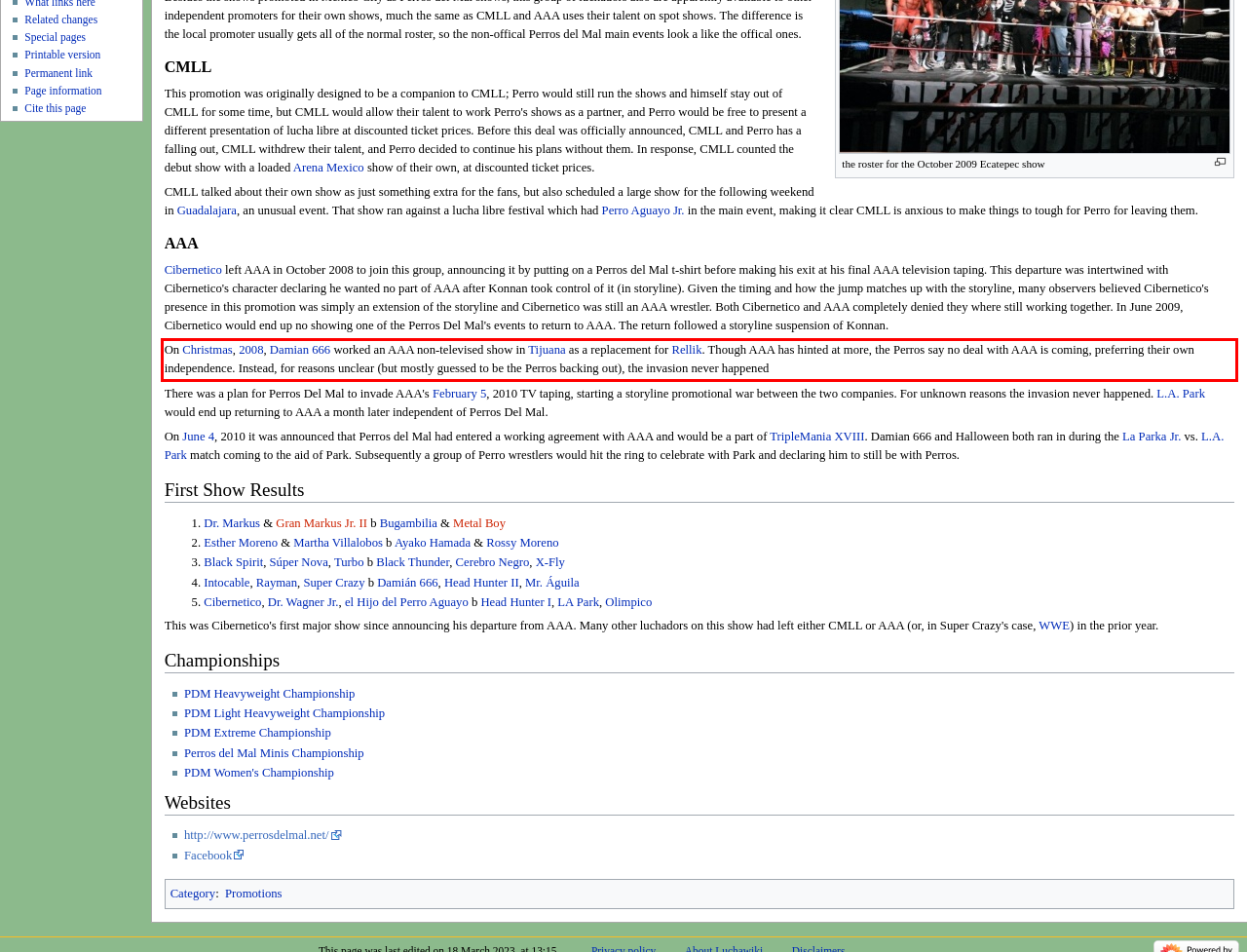You have a screenshot of a webpage where a UI element is enclosed in a red rectangle. Perform OCR to capture the text inside this red rectangle.

On Christmas, 2008, Damian 666 worked an AAA non-televised show in Tijuana as a replacement for Rellik. Though AAA has hinted at more, the Perros say no deal with AAA is coming, preferring their own independence. Instead, for reasons unclear (but mostly guessed to be the Perros backing out), the invasion never happened